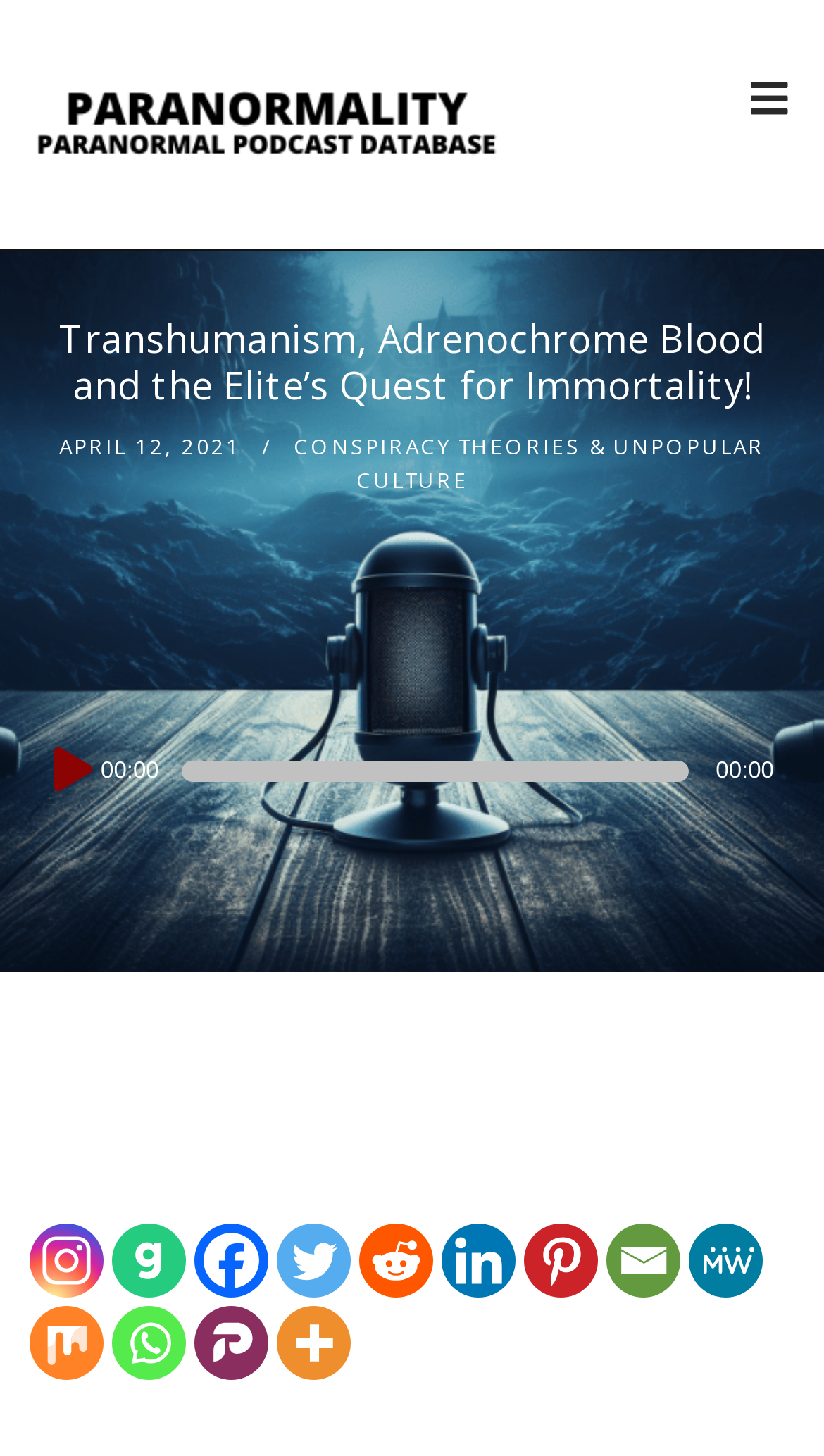Locate the bounding box coordinates of the clickable part needed for the task: "Share on Instagram".

[0.035, 0.84, 0.125, 0.891]